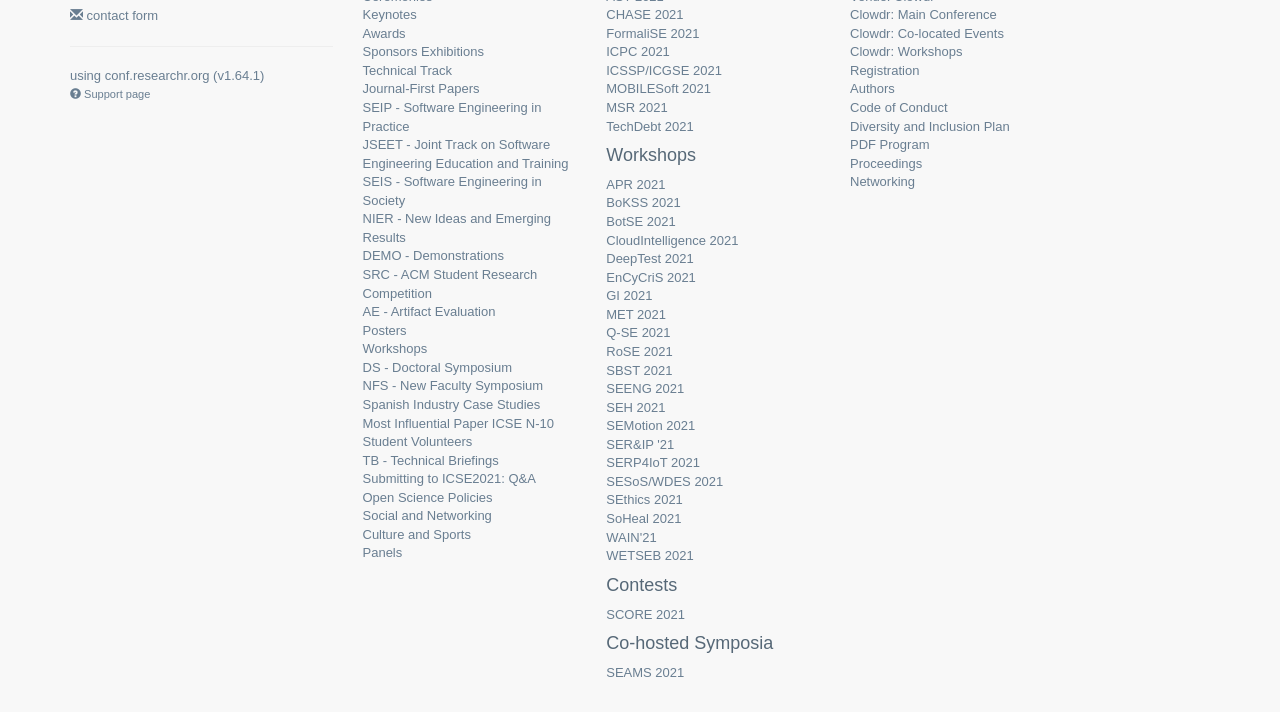How many elements are there in the first column of links?
Refer to the screenshot and respond with a concise word or phrase.

27